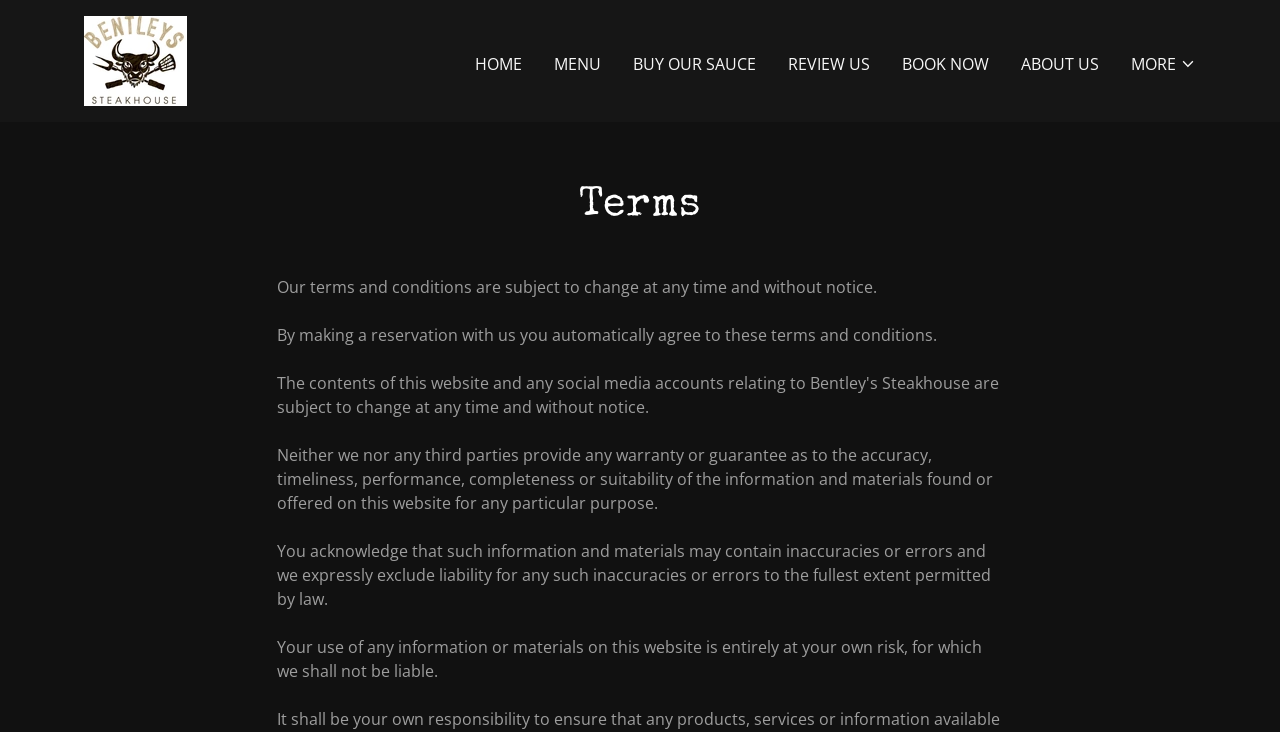Respond to the question with just a single word or phrase: 
What is the main topic of this webpage?

Terms and Conditions